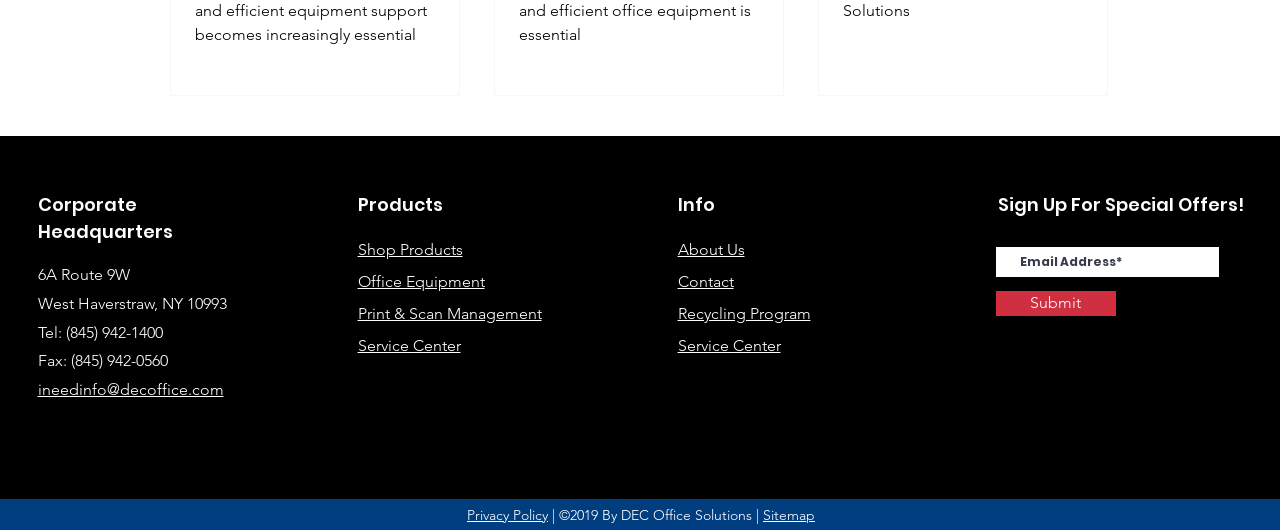Give the bounding box coordinates for the element described by: "aria-label="X"".

[0.076, 0.779, 0.093, 0.821]